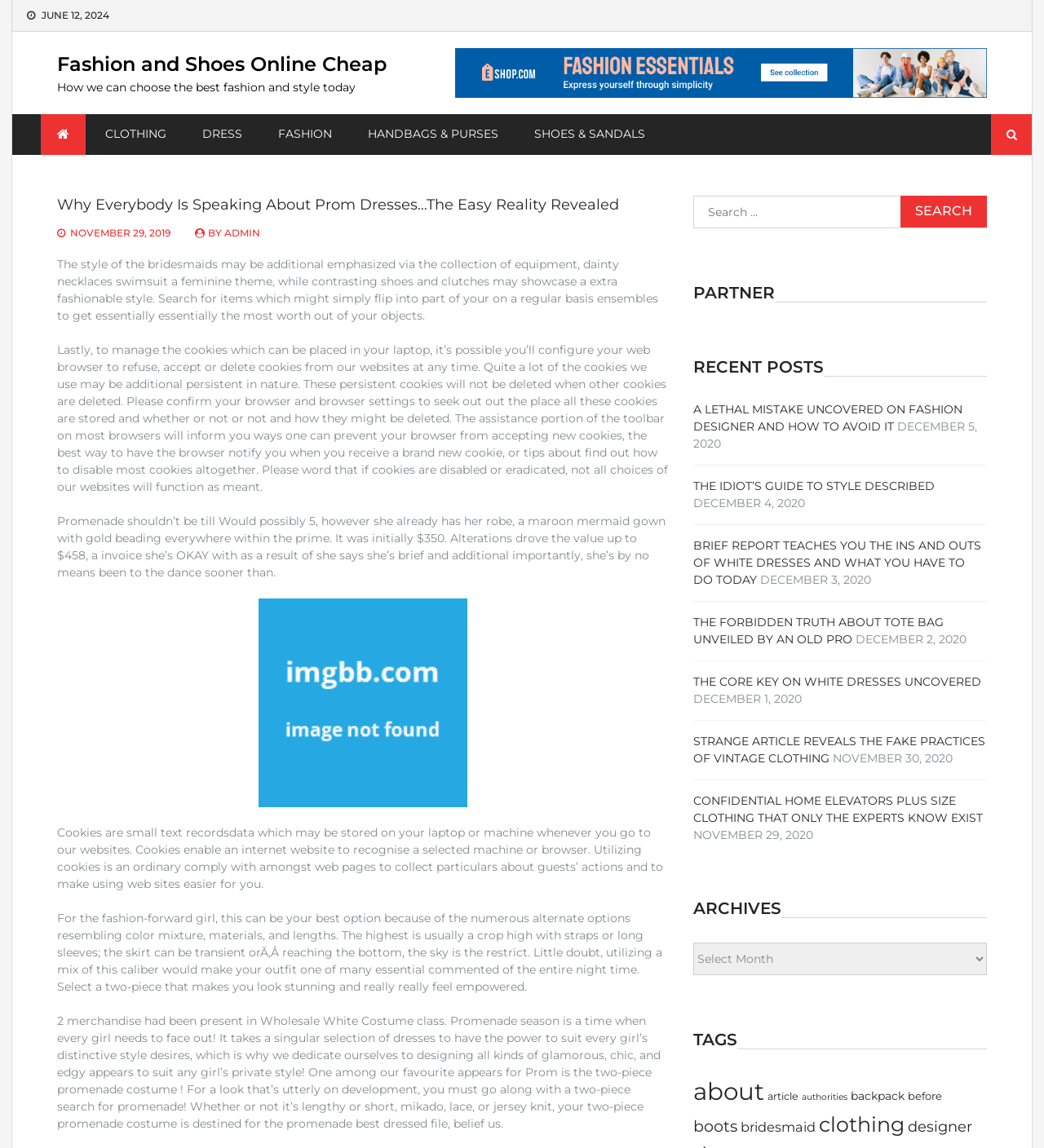Please identify the bounding box coordinates of the clickable region that I should interact with to perform the following instruction: "Select a fashion style". The coordinates should be expressed as four float numbers between 0 and 1, i.e., [left, top, right, bottom].

[0.055, 0.793, 0.634, 0.866]